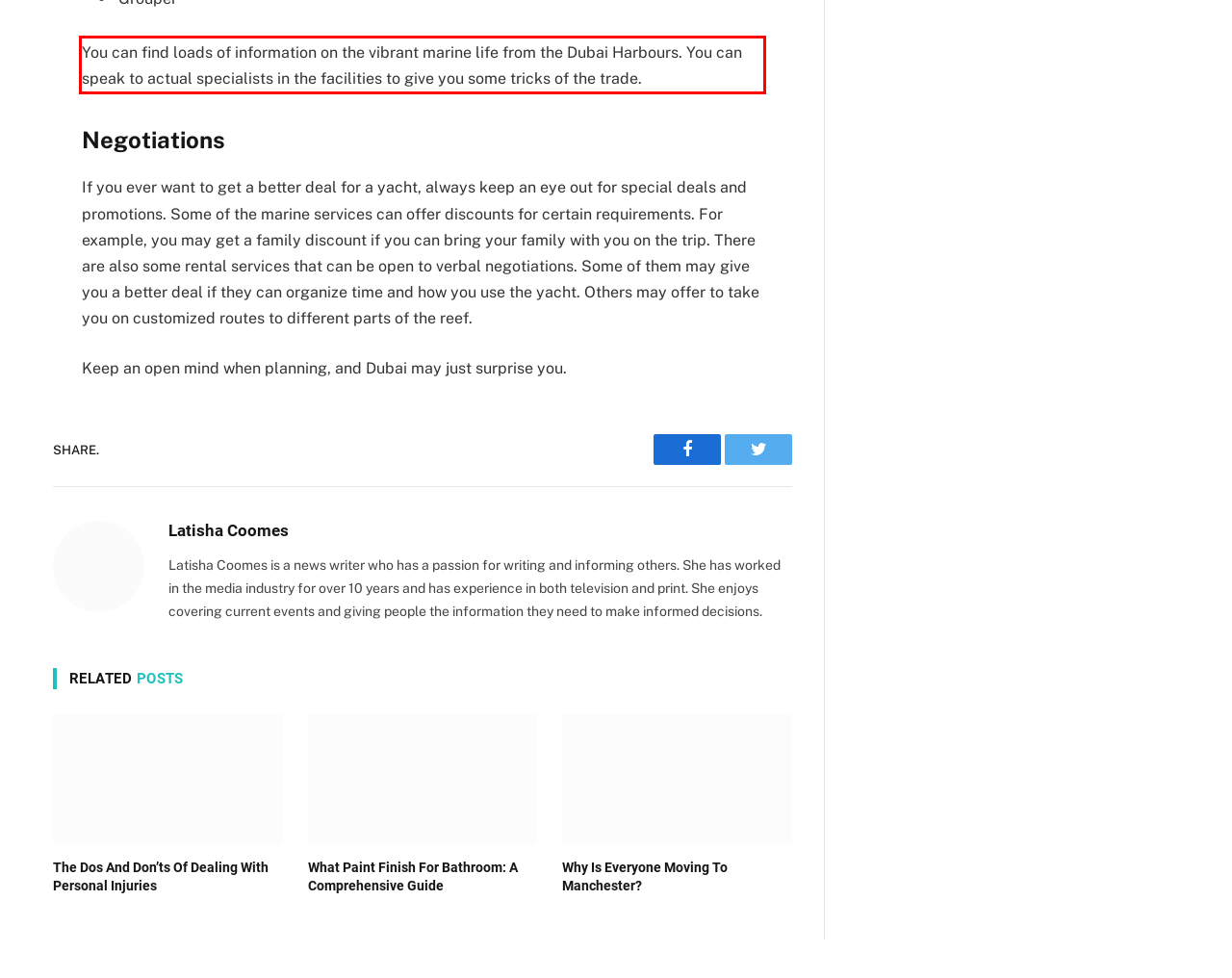Please identify the text within the red rectangular bounding box in the provided webpage screenshot.

You can find loads of information on the vibrant marine life from the Dubai Harbours. You can speak to actual specialists in the facilities to give you some tricks of the trade.